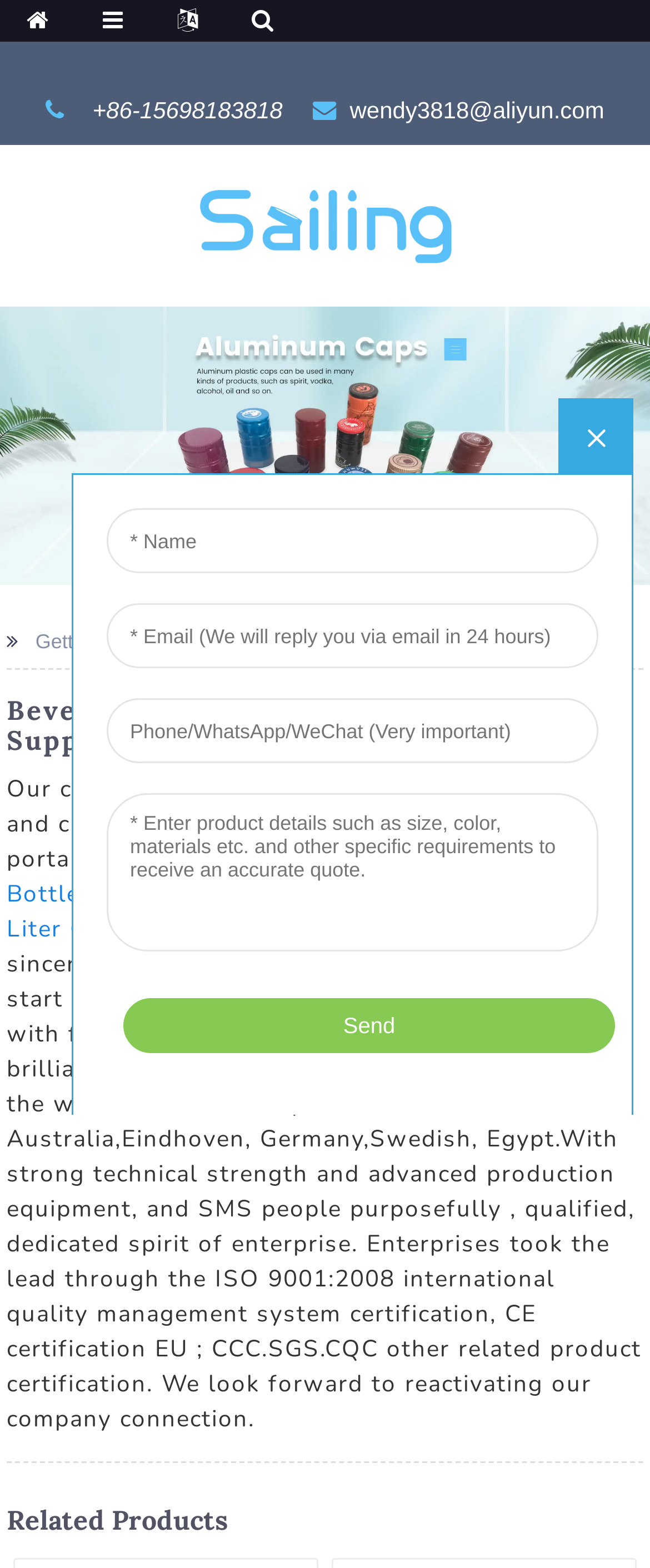Generate a thorough explanation of the webpage's elements.

This webpage is about a Chinese company that manufactures and supplies beverage labels. At the top left corner, there is a phone number "+86-15698183818" and an email address "wendy3818@aliyun.com" for contact purposes. Next to them is a logo of the company, which is an image. 

Below the contact information, there is a banner image that spans the entire width of the page. The banner has a title "banner1" but no descriptive text.

The main content of the webpage starts with a heading that reads "Beverage Label - Manufacturers, Factory, Suppliers From China". Below the heading, there is a paragraph of text that describes the company's mission to provide high-quality products to its customers.

Underneath the paragraph, there are several links to different types of beverage labels, including "Metal Bottle Caps", "Glass Bottle With Aluminum Cap", "1 Liter Glass Bottle", and "Glass Ice Wine Bottle". These links are arranged horizontally and take up most of the page width.

At the bottom of the page, there is a heading that reads "Related Products", but it does not seem to be followed by any related product links or images. Instead, there is a large iframe that takes up most of the page width and height, but its content is not described in the accessibility tree.

Throughout the page, there are several static text elements that provide additional information about the company, such as its quality management system certification and its target markets around the world.